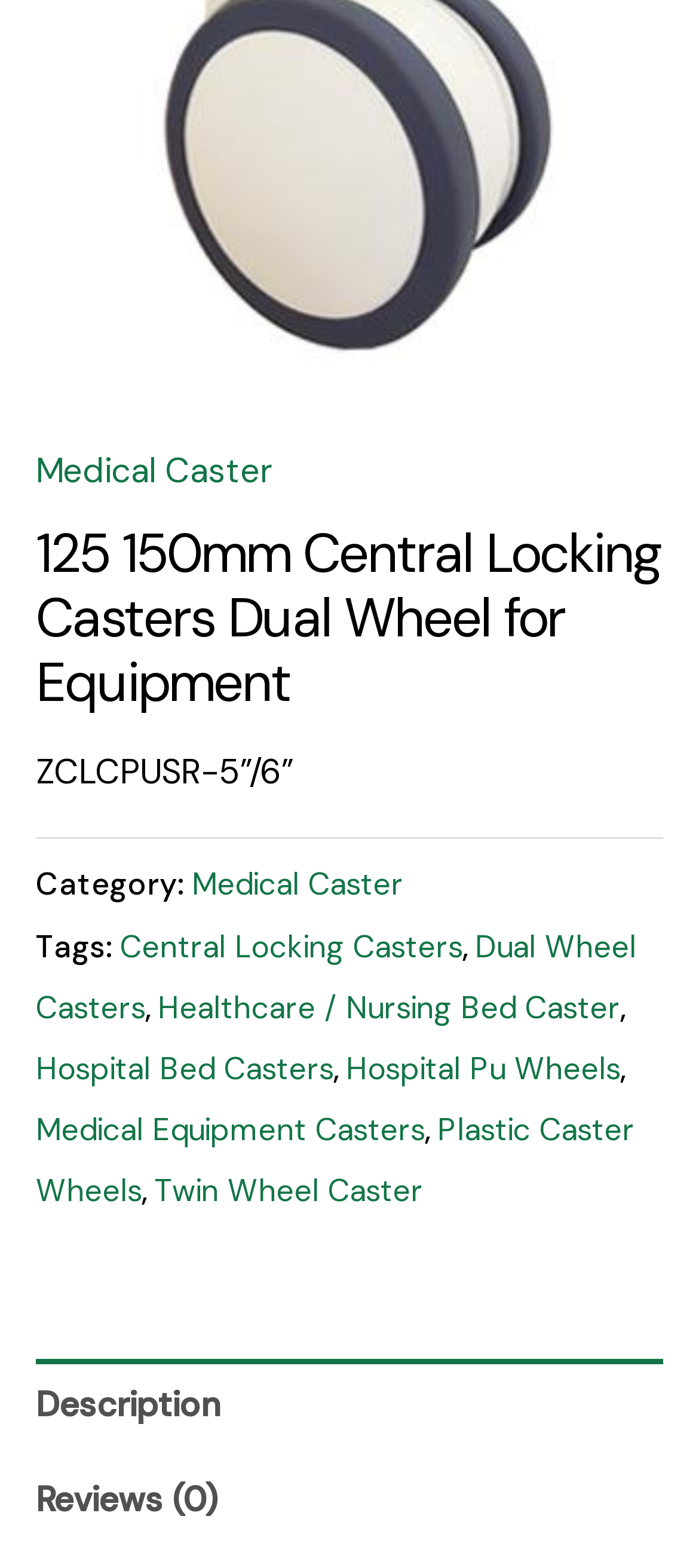Answer in one word or a short phrase: 
What is the size of the caster mentioned in the product description?

5”/6”